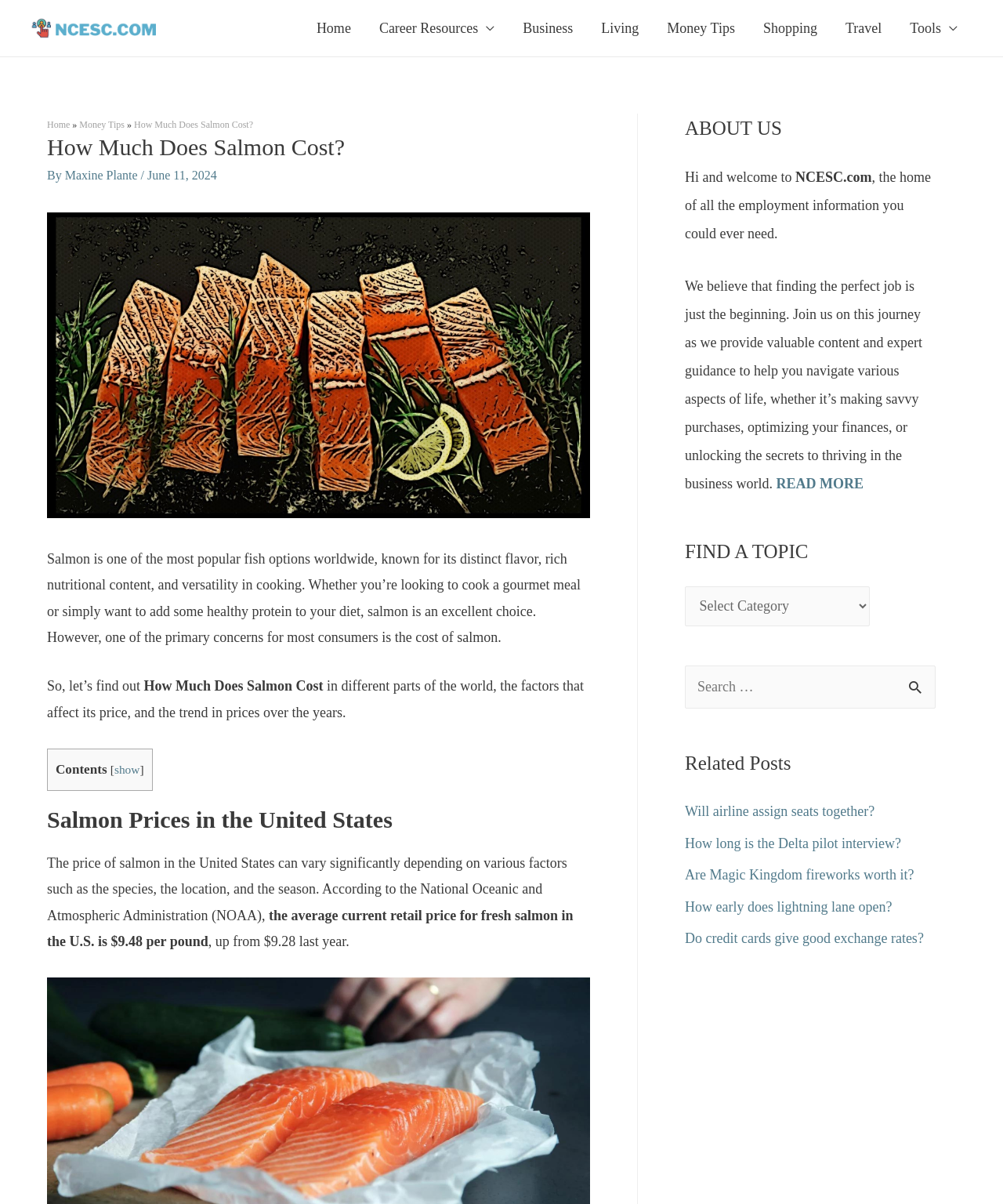Identify the bounding box coordinates of the region that needs to be clicked to carry out this instruction: "Search for a topic". Provide these coordinates as four float numbers ranging from 0 to 1, i.e., [left, top, right, bottom].

[0.683, 0.553, 0.933, 0.589]